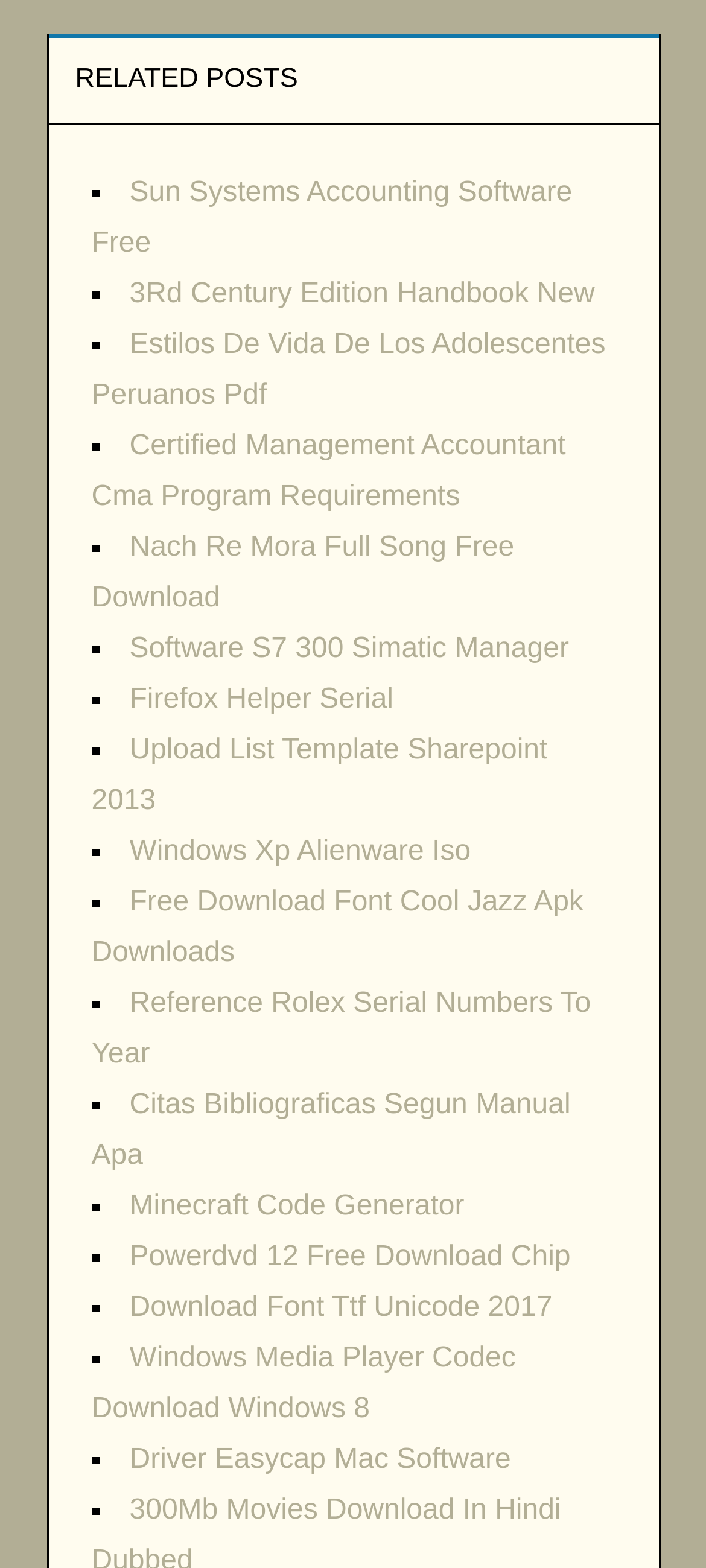Bounding box coordinates should be provided in the format (top-left x, top-left y, bottom-right x, bottom-right y) with all values between 0 and 1. Identify the bounding box for this UI element: Minecraft Code Generator

[0.183, 0.76, 0.658, 0.779]